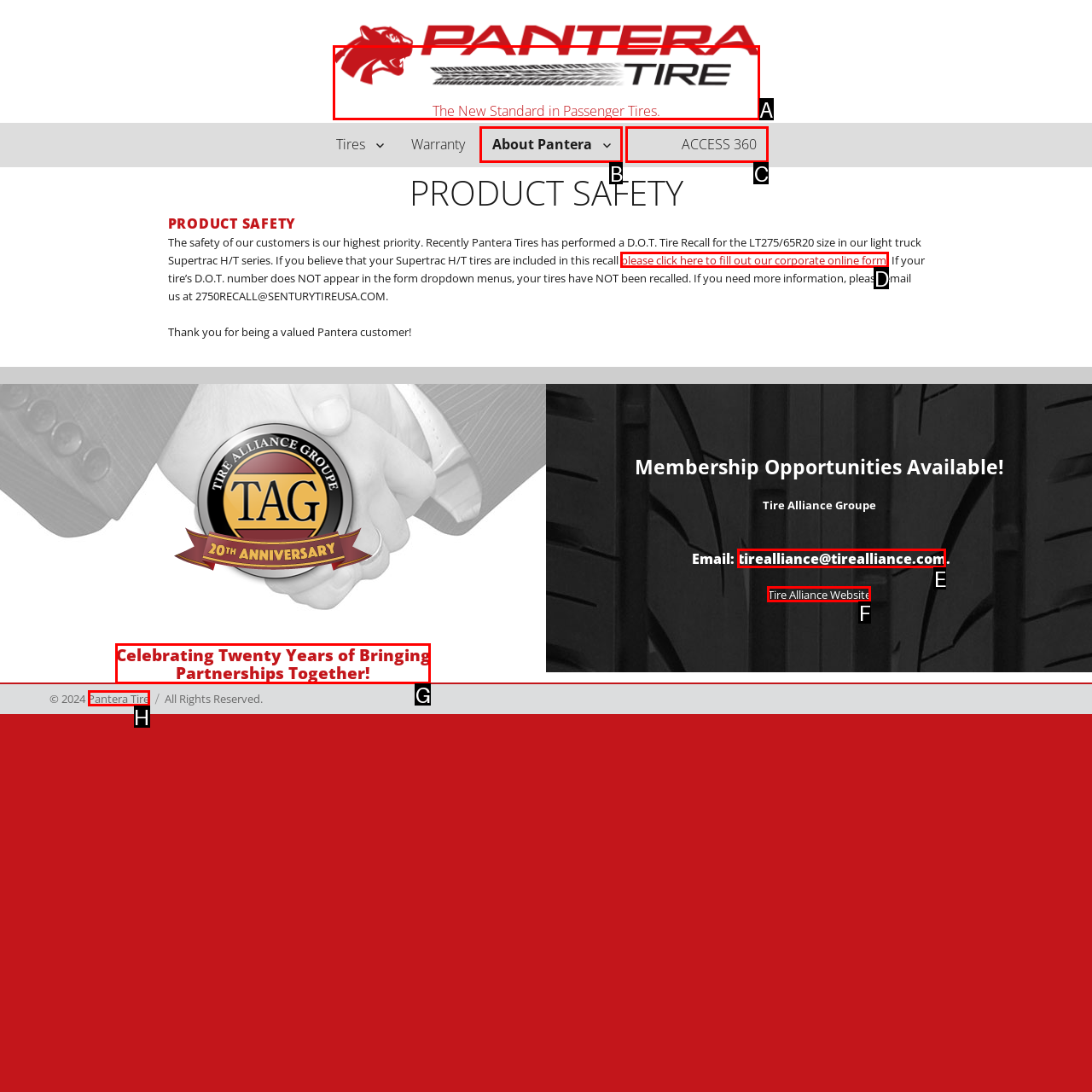Point out the option that best suits the description: Pantera Tire
Indicate your answer with the letter of the selected choice.

H